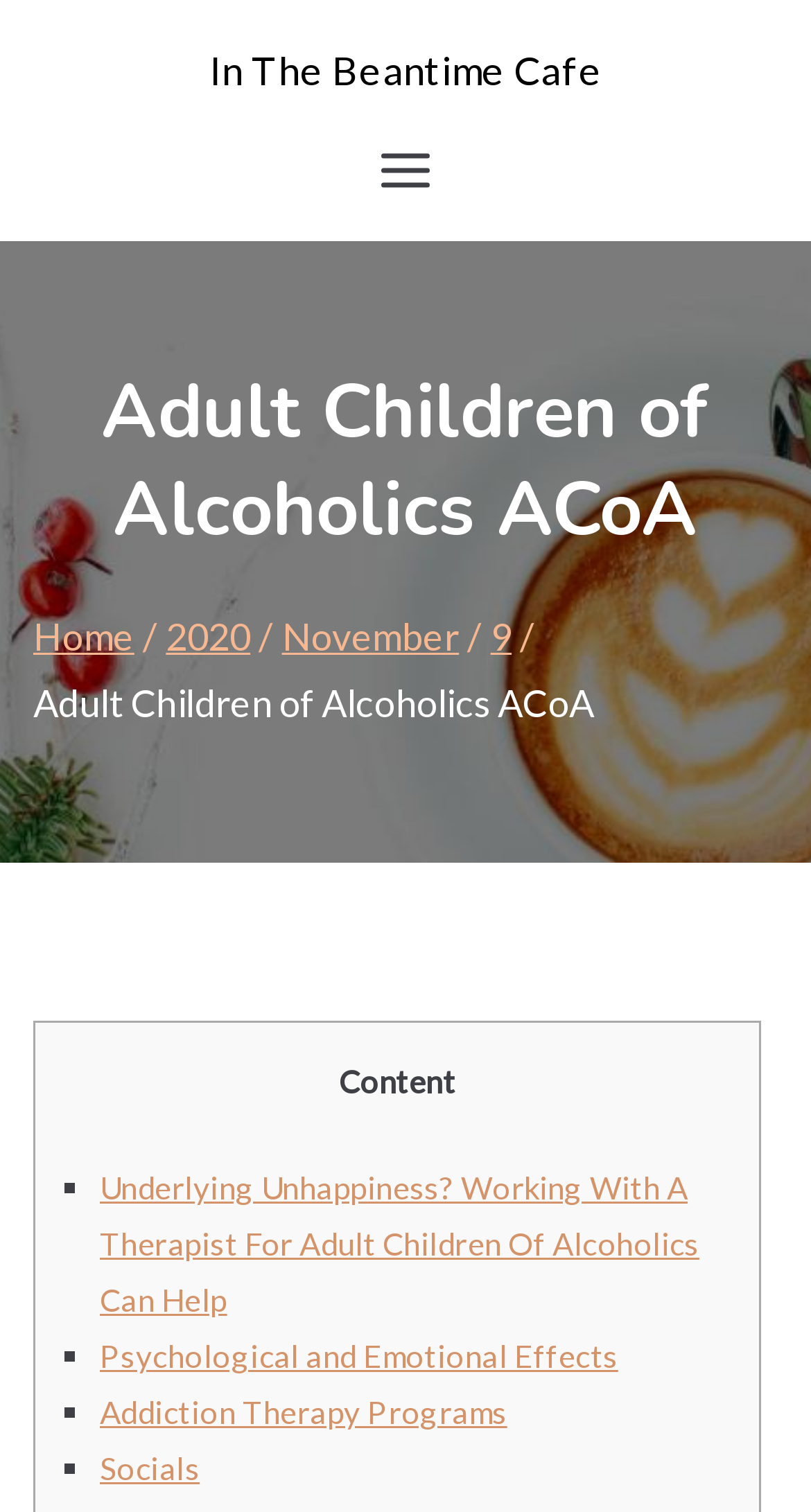Find the bounding box coordinates for the element that must be clicked to complete the instruction: "Click the 'Primary Menu' button". The coordinates should be four float numbers between 0 and 1, indicated as [left, top, right, bottom].

[0.459, 0.094, 0.541, 0.132]